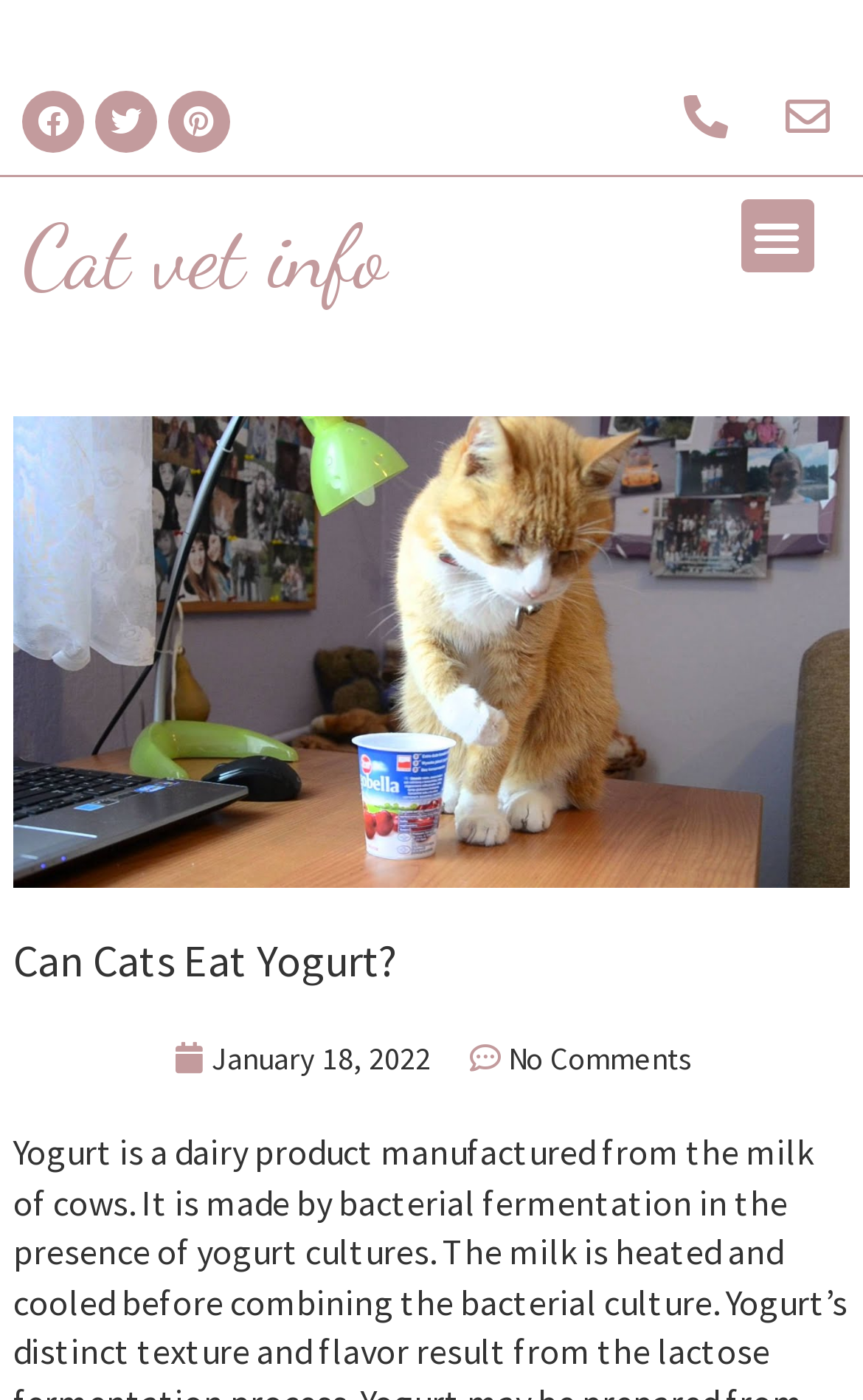Please determine the bounding box coordinates for the UI element described here. Use the format (top-left x, top-left y, bottom-right x, bottom-right y) with values bounded between 0 and 1: No Comments

[0.54, 0.738, 0.804, 0.774]